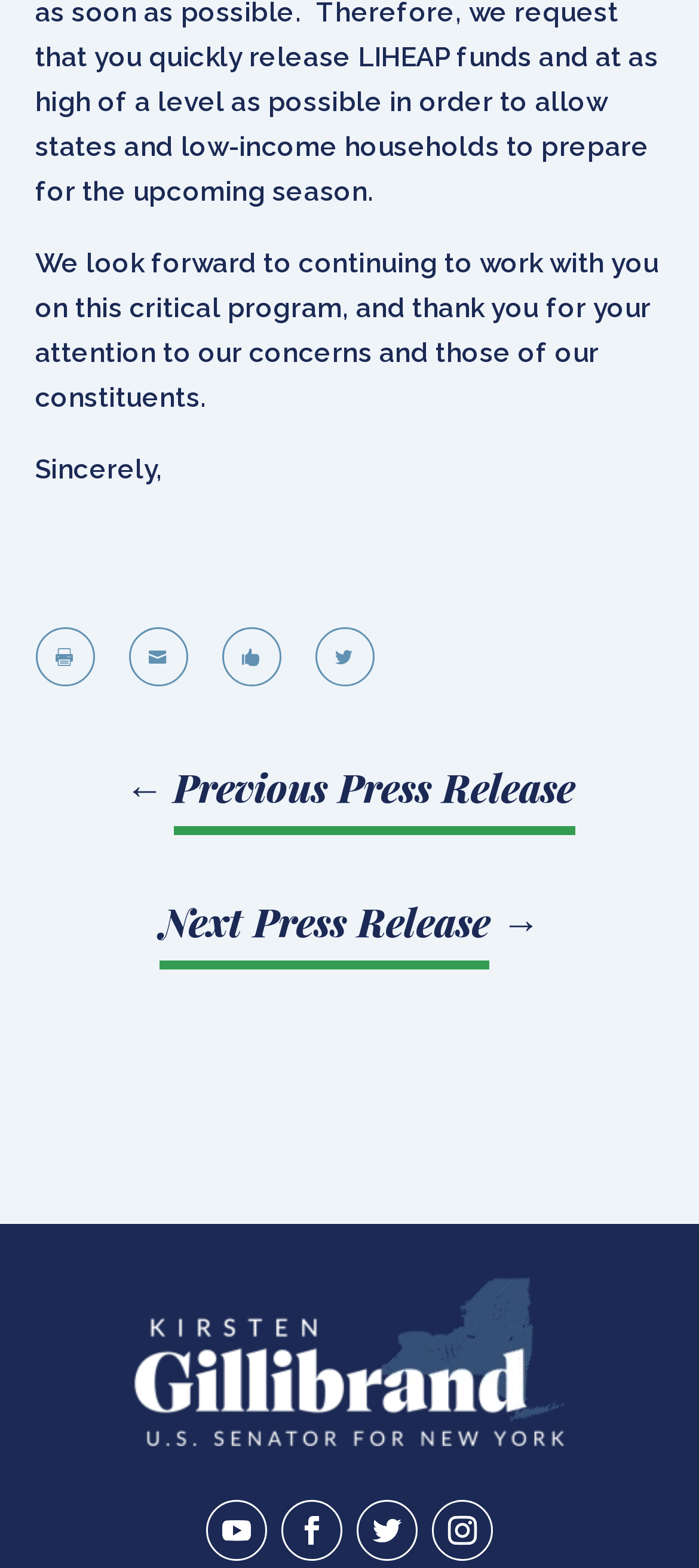Using the element description: "Next Press Release →", determine the bounding box coordinates. The coordinates should be in the format [left, top, right, bottom], with values between 0 and 1.

[0.229, 0.575, 0.771, 0.602]